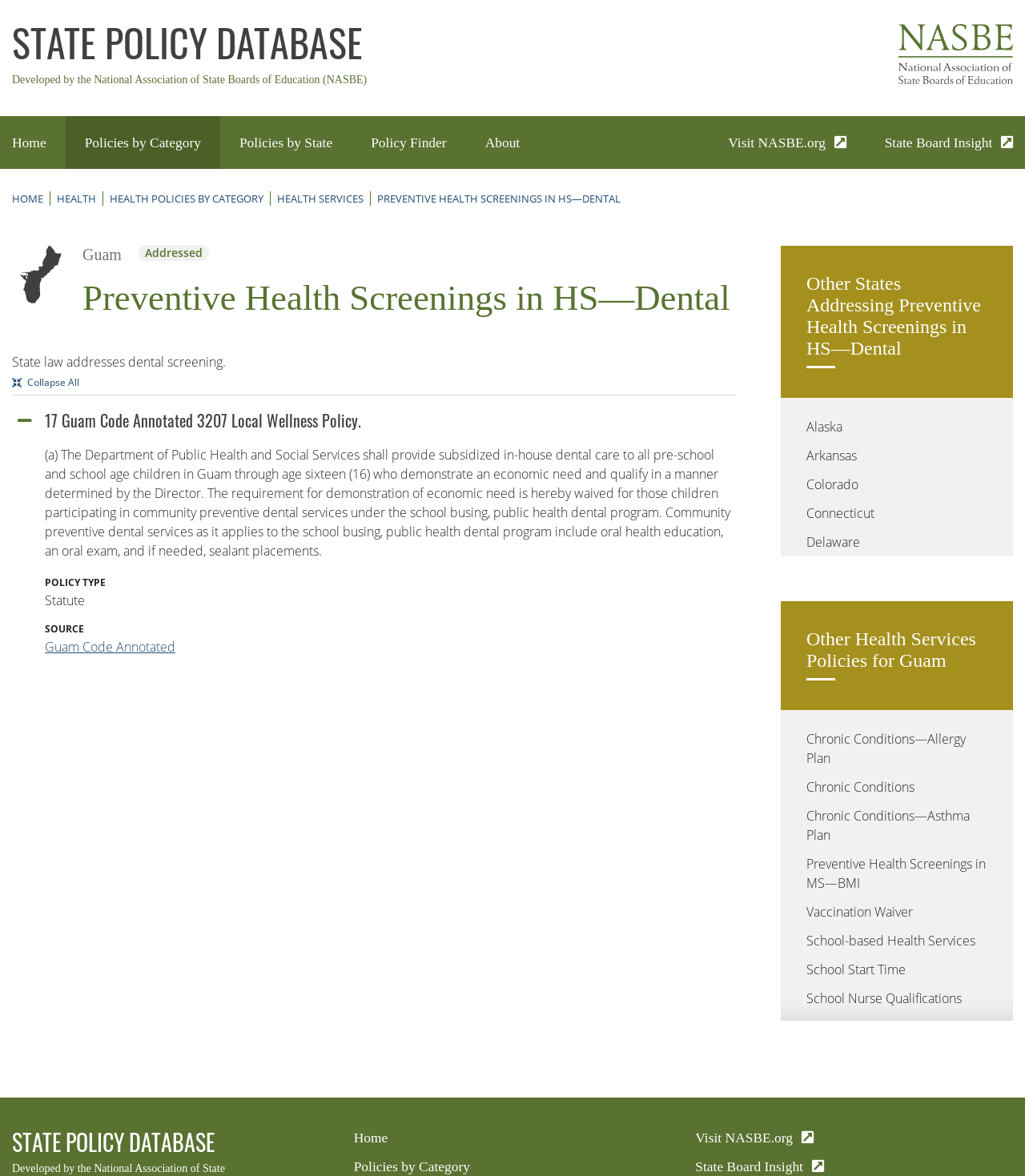Specify the bounding box coordinates of the area that needs to be clicked to achieve the following instruction: "Click the 'Home' link at the top".

[0.865, 0.02, 1.0, 0.071]